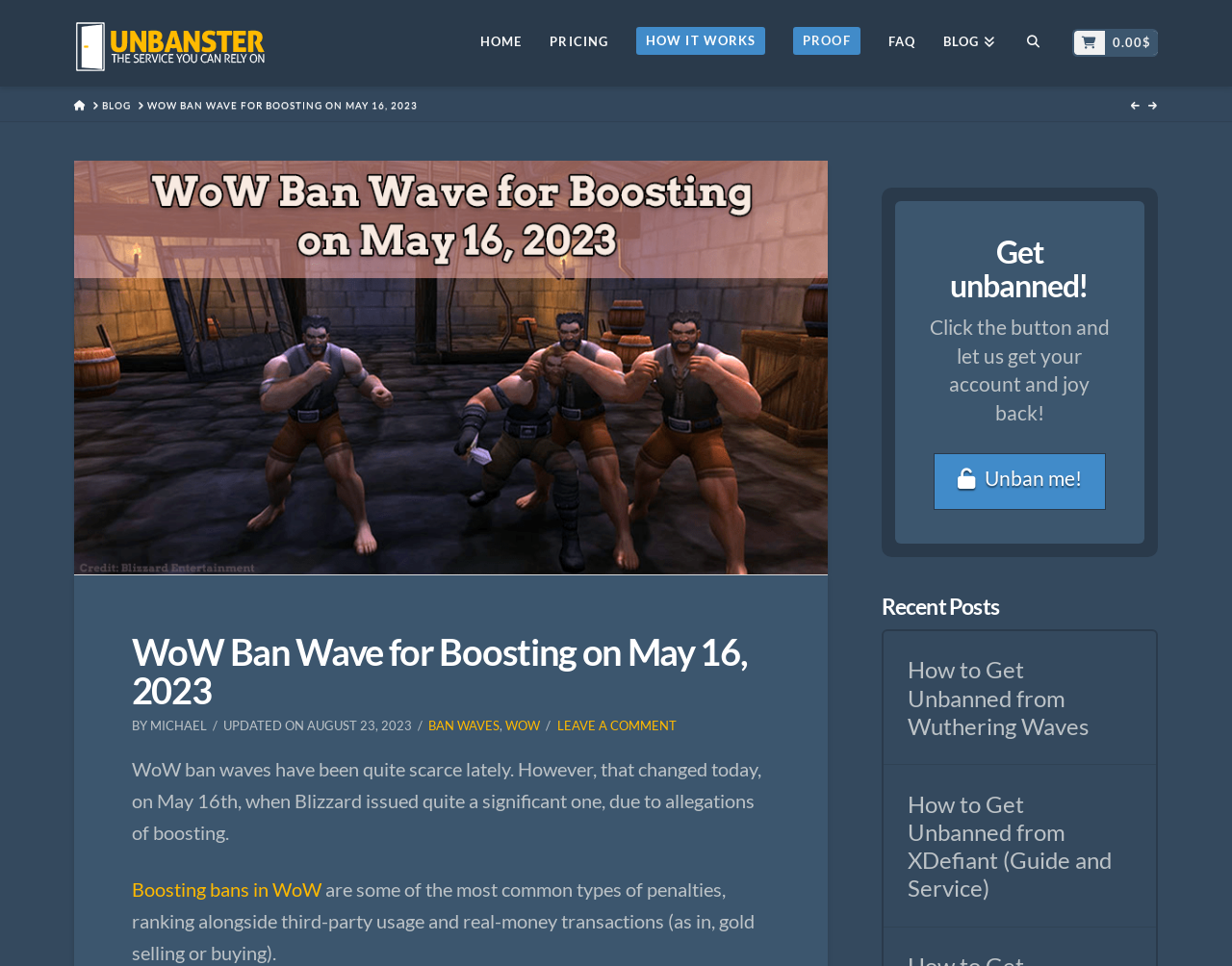Analyze the image and provide a detailed answer to the question: What type of penalties are mentioned in the blog post?

The blog post mentions that 'Boosting bans in WoW are some of the most common types of penalties, ranking alongside third-party usage and real-money transactions (as in, gold selling or buying).' This indicates that boosting bans are a type of penalty discussed in the post.